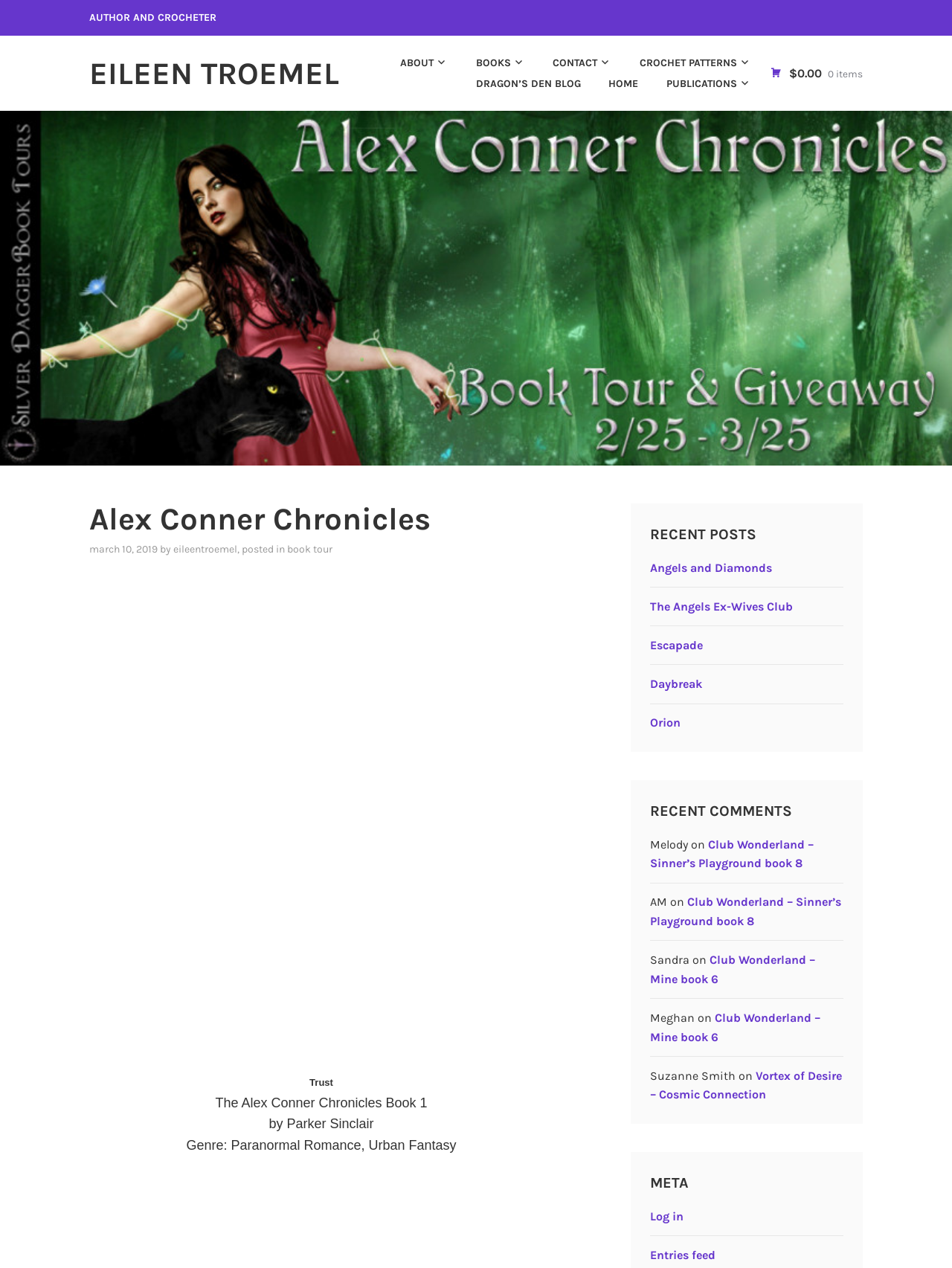What is the name of the book series?
Please look at the screenshot and answer in one word or a short phrase.

Alex Conner Chronicles